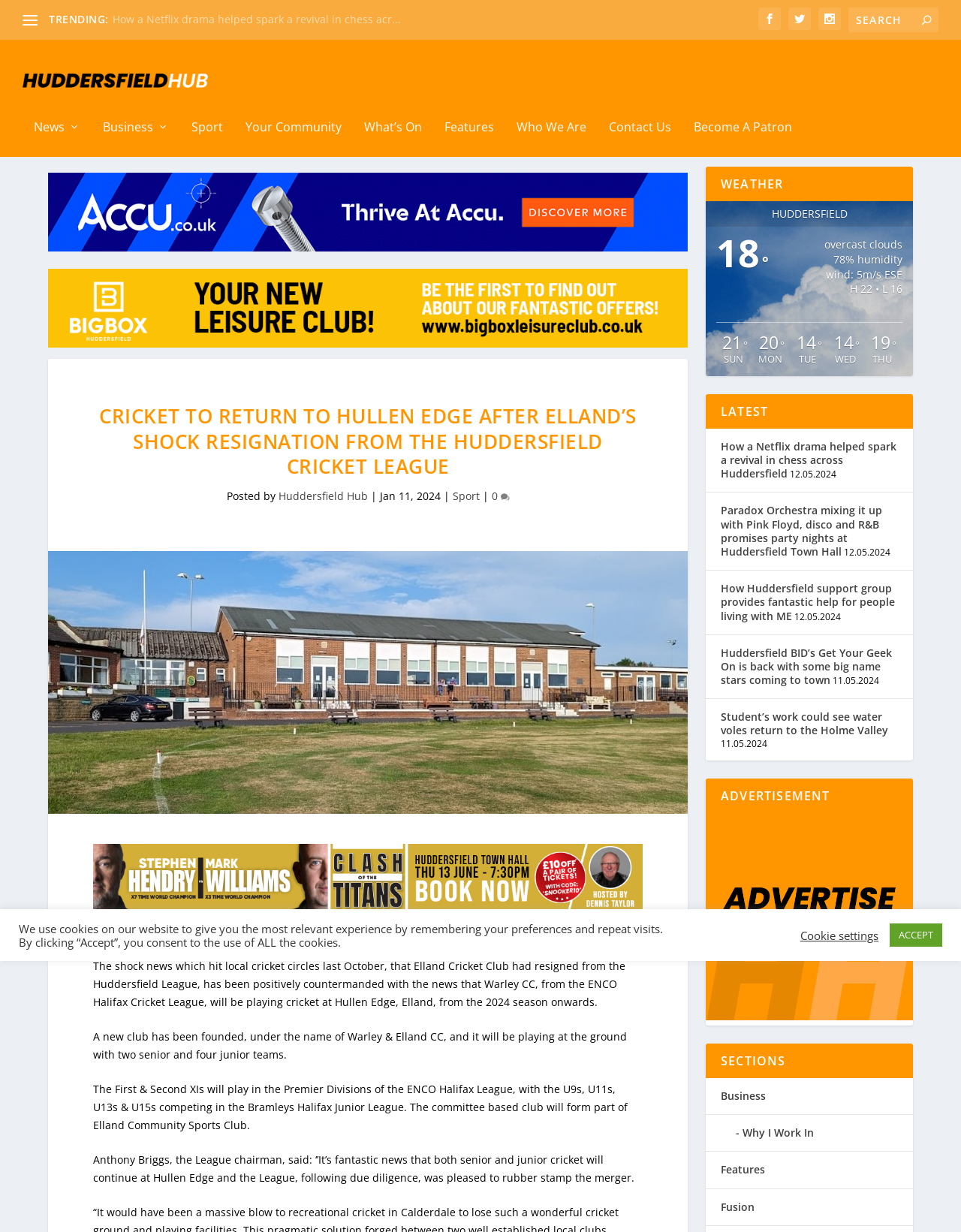Please specify the bounding box coordinates of the area that should be clicked to accomplish the following instruction: "Visit the Huddersfield Hub". The coordinates should consist of four float numbers between 0 and 1, i.e., [left, top, right, bottom].

[0.023, 0.034, 0.308, 0.08]